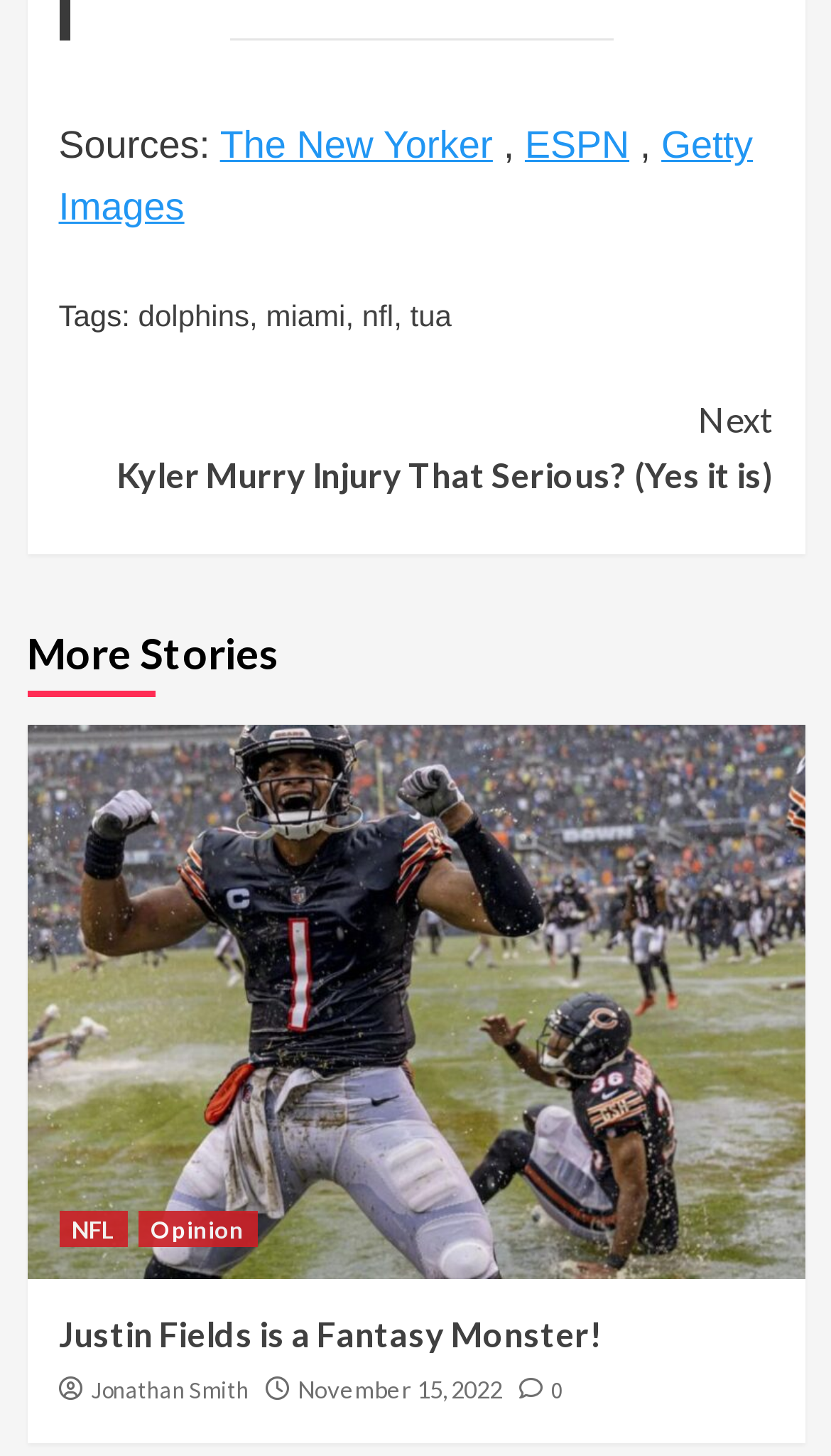Refer to the image and provide an in-depth answer to the question:
How many sources are listed?

The webpage lists three sources: 'The New Yorker', 'ESPN', and 'Getty Images', which are indicated by the links with these names.